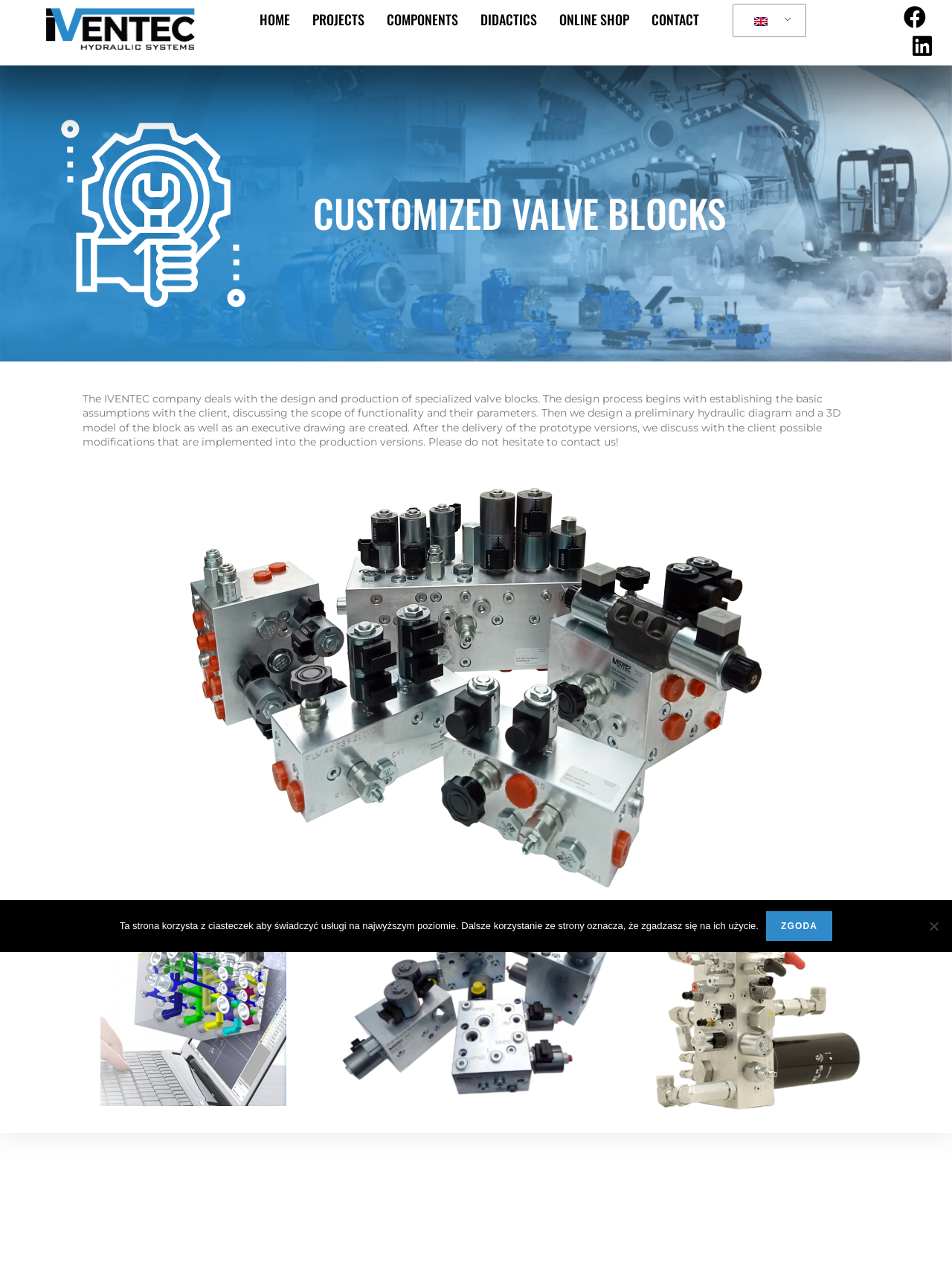Answer succinctly with a single word or phrase:
What is the language of the webpage?

Polish and English